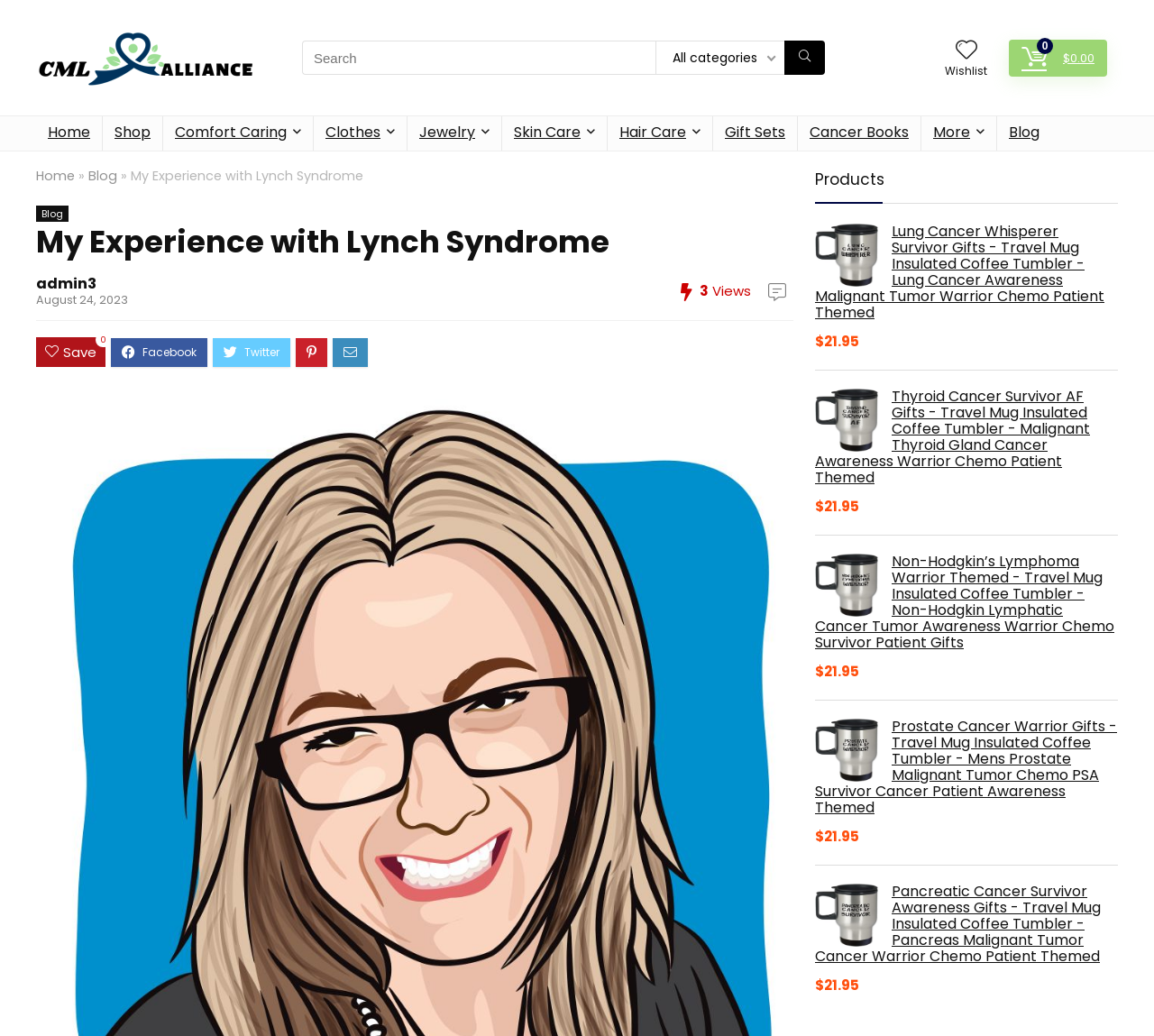Offer a comprehensive description of the webpage’s content and structure.

This webpage is about a personal experience with Lynch Syndrome, specifically on the CML Alliance website. At the top left, there is a logo of CML Alliance, accompanied by a link to the organization's homepage. Next to it, there is a search bar with a dropdown menu listing various categories, including bags, cancer books, candles, and more. The search bar is accompanied by a search button.

On the top right, there is a navigation menu with links to different sections of the website, including Home, Shop, Comfort Caring, Clothes, Jewelry, Skin Care, Hair Care, Gift Sets, Cancer Books, and More. Below this menu, there is a wishlist link and a shopping cart icon with a price of $0.00.

The main content of the webpage is a blog post titled "My Experience with Lynch Syndrome". The post is dated August 24, 2023, and has a "Save" button at the top right. The post itself is not summarized here, but it appears to be a personal account of the author's experience with Lynch Syndrome.

Below the blog post, there are several product listings, each featuring a travel mug with a different cancer awareness theme, including Lung Cancer, Thyroid Cancer, Non-Hodgkin's Lymphoma, Prostate Cancer, and Pancreatic Cancer. Each product listing includes a price of $21.95.